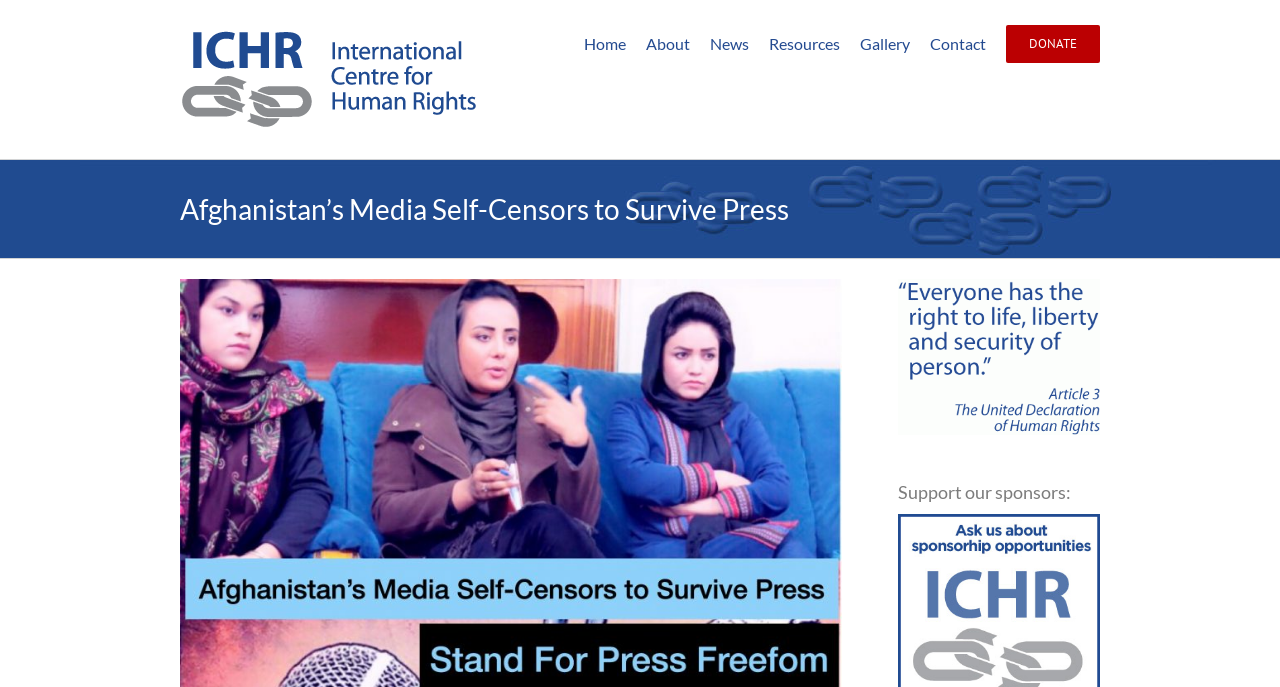Determine the bounding box coordinates of the element's region needed to click to follow the instruction: "Open DONATE page". Provide these coordinates as four float numbers between 0 and 1, formatted as [left, top, right, bottom].

[0.786, 0.0, 0.859, 0.122]